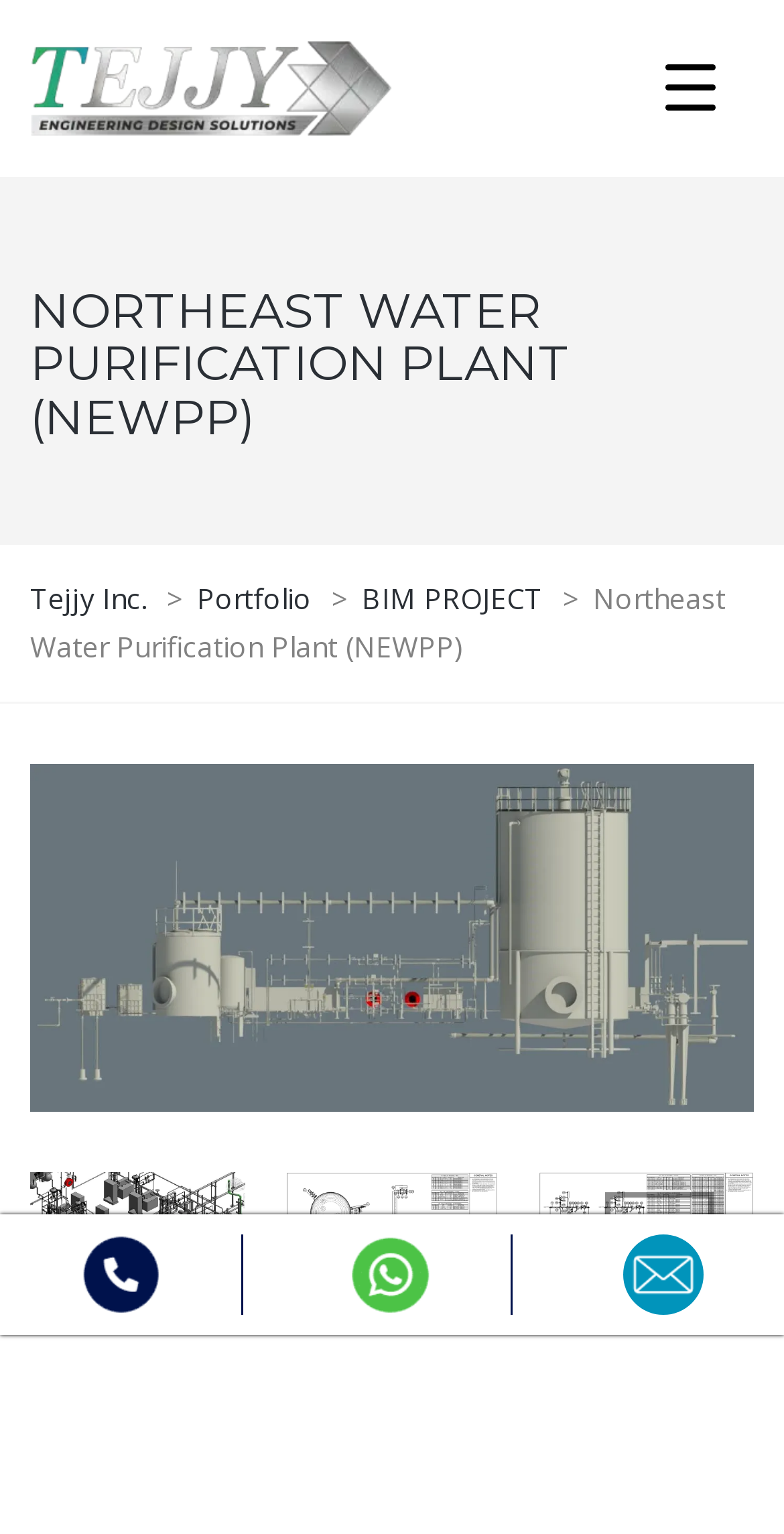What is the purpose of the button with the text 'Menu Trigger'?
Please provide a comprehensive answer based on the details in the screenshot.

The button with the text 'Menu Trigger' has a bounding box with coordinates [0.809, 0.02, 0.95, 0.092] and controls the element with ID 'rmp-container-87105'. This suggests that the button is used to open or trigger a menu.